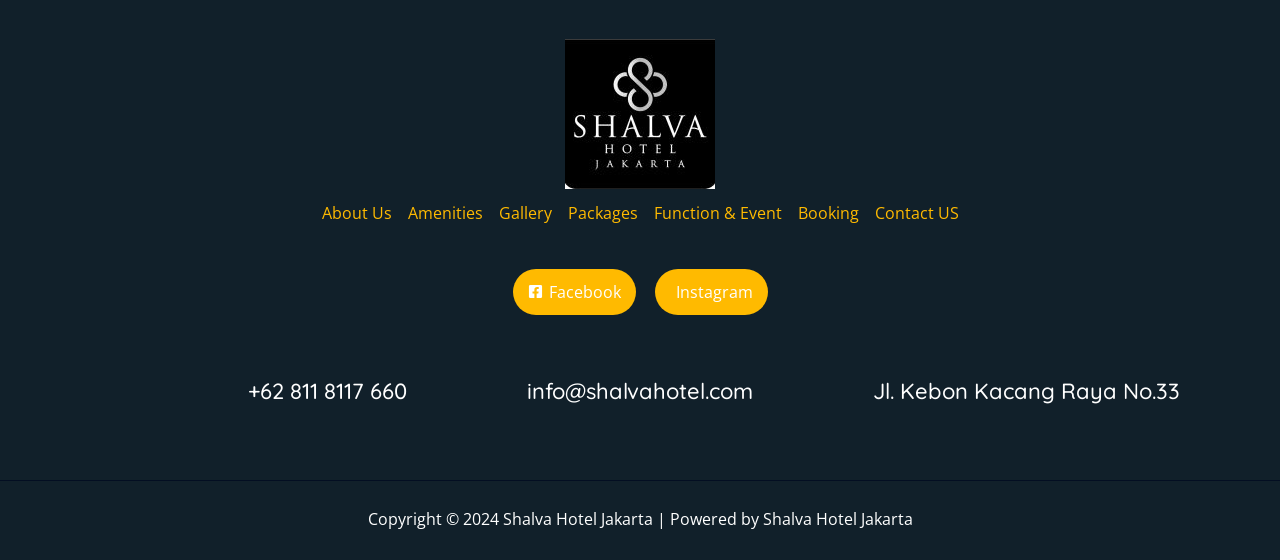Locate the bounding box coordinates of the element that needs to be clicked to carry out the instruction: "contact us through email". The coordinates should be given as four float numbers ranging from 0 to 1, i.e., [left, top, right, bottom].

[0.357, 0.669, 0.643, 0.728]